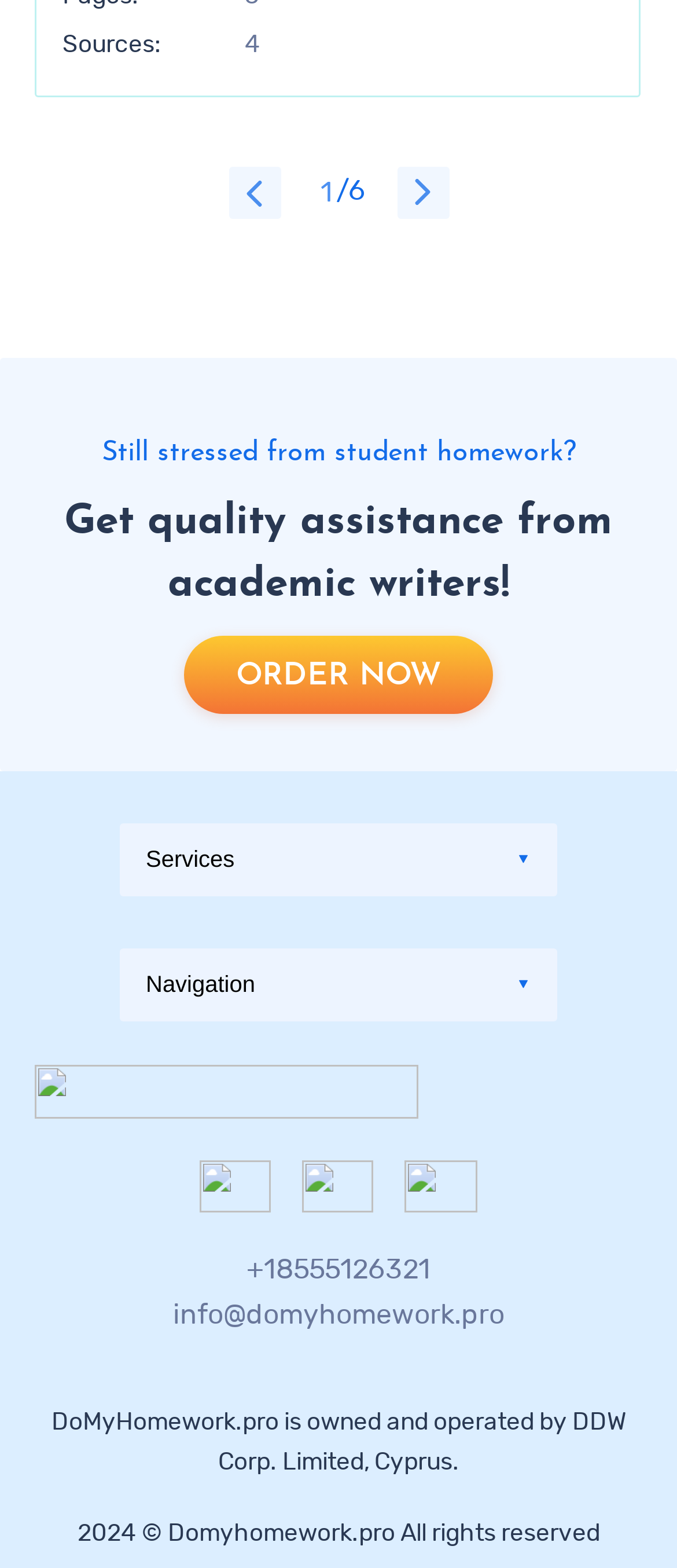What is the purpose of this website?
Answer the question with just one word or phrase using the image.

Academic writing assistance